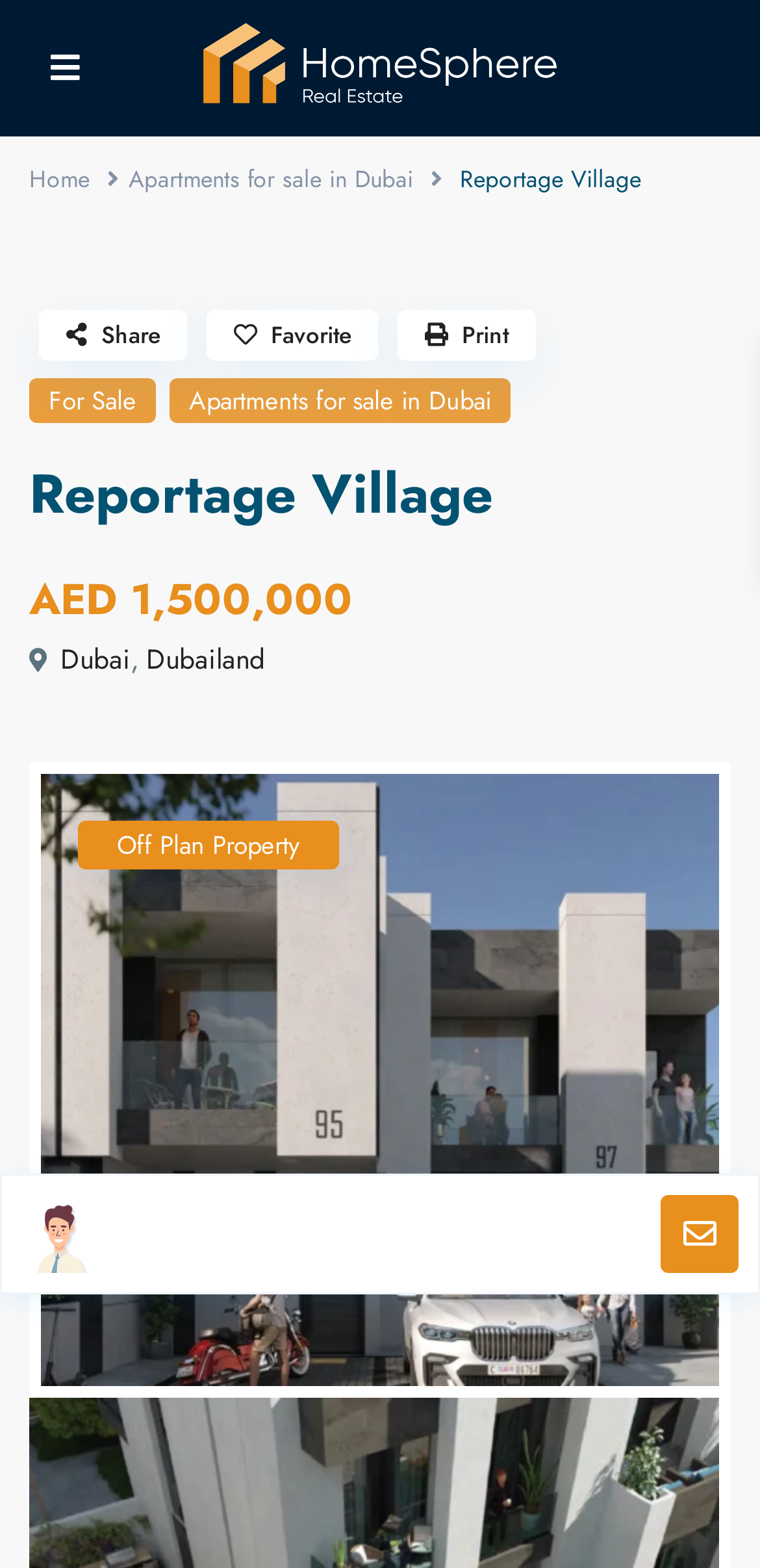Highlight the bounding box of the UI element that corresponds to this description: "For Sale".

[0.064, 0.244, 0.18, 0.267]